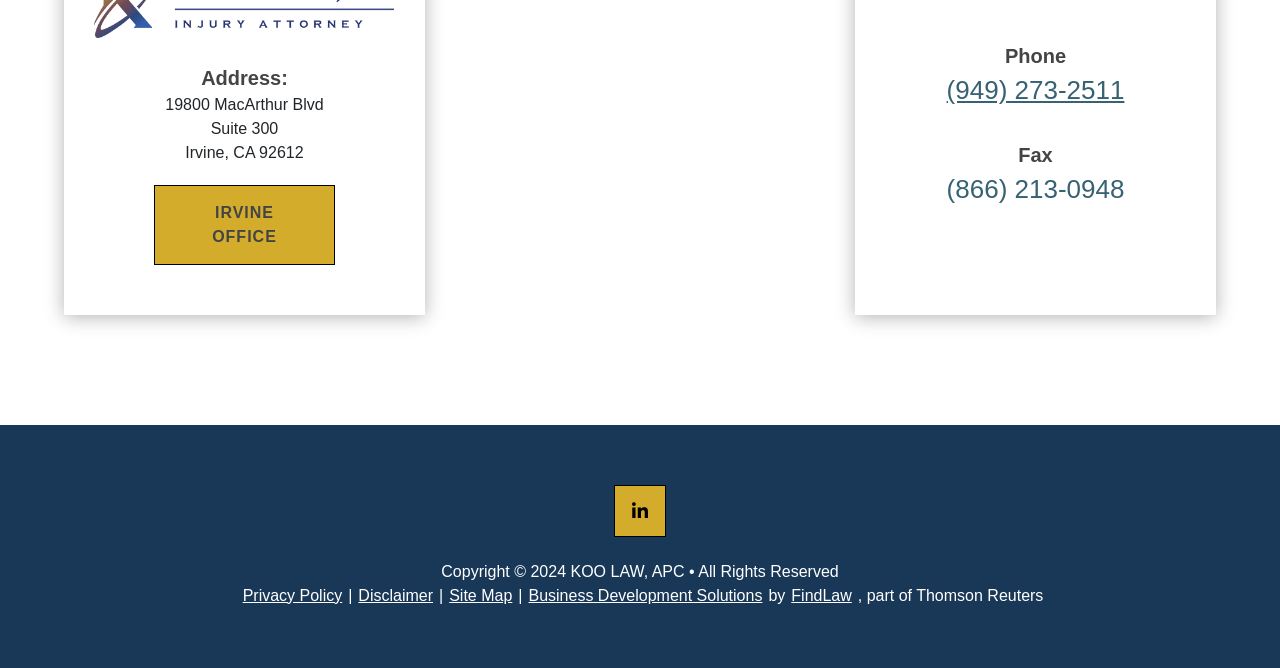Look at the image and give a detailed response to the following question: What is the website developed by?

The website is developed by 'FindLaw, part of Thomson Reuters', which is mentioned at the bottom of the webpage as 'Business Development Solutions by FindLaw, part of Thomson Reuters'.